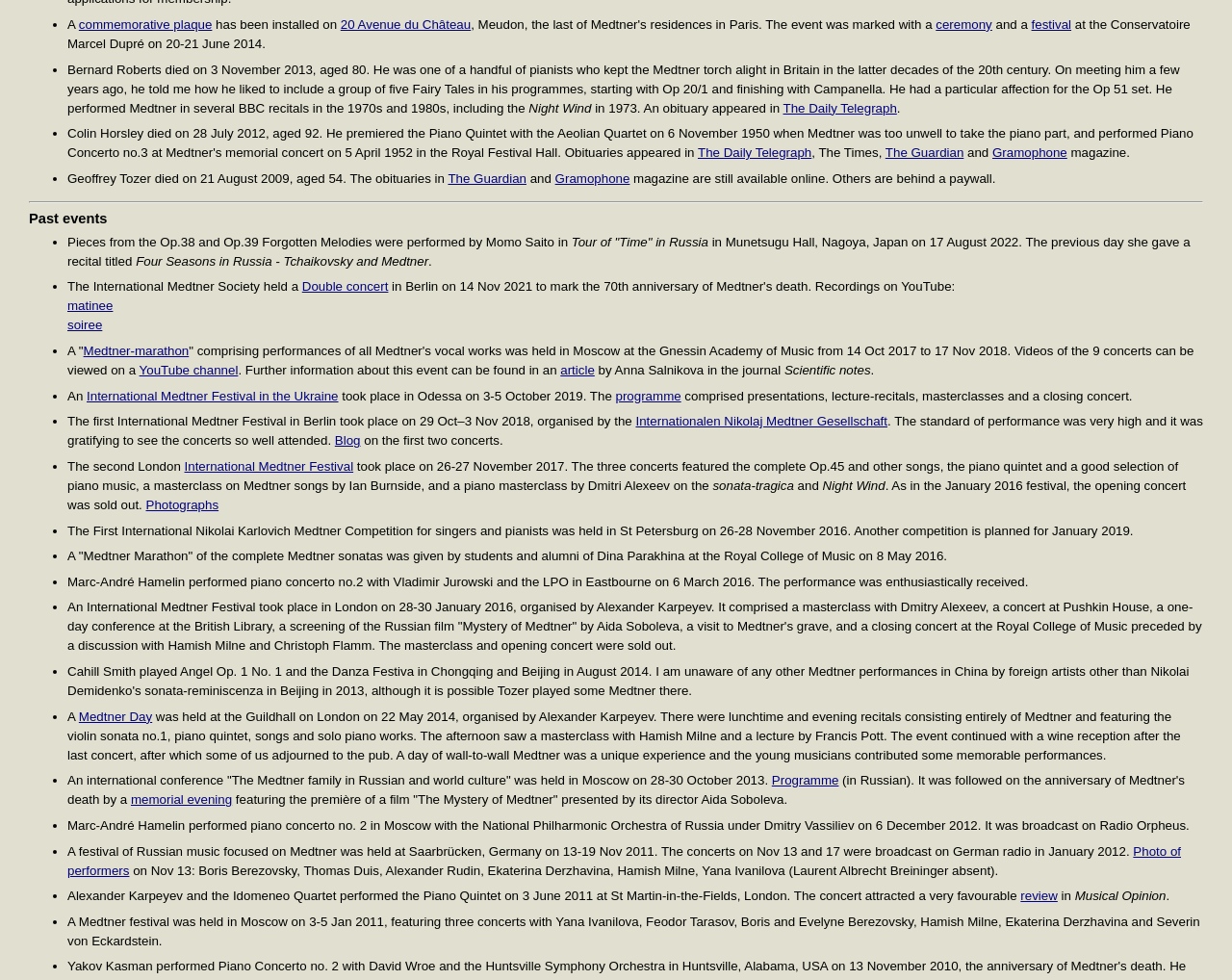Given the description "My Account", determine the bounding box of the corresponding UI element.

None